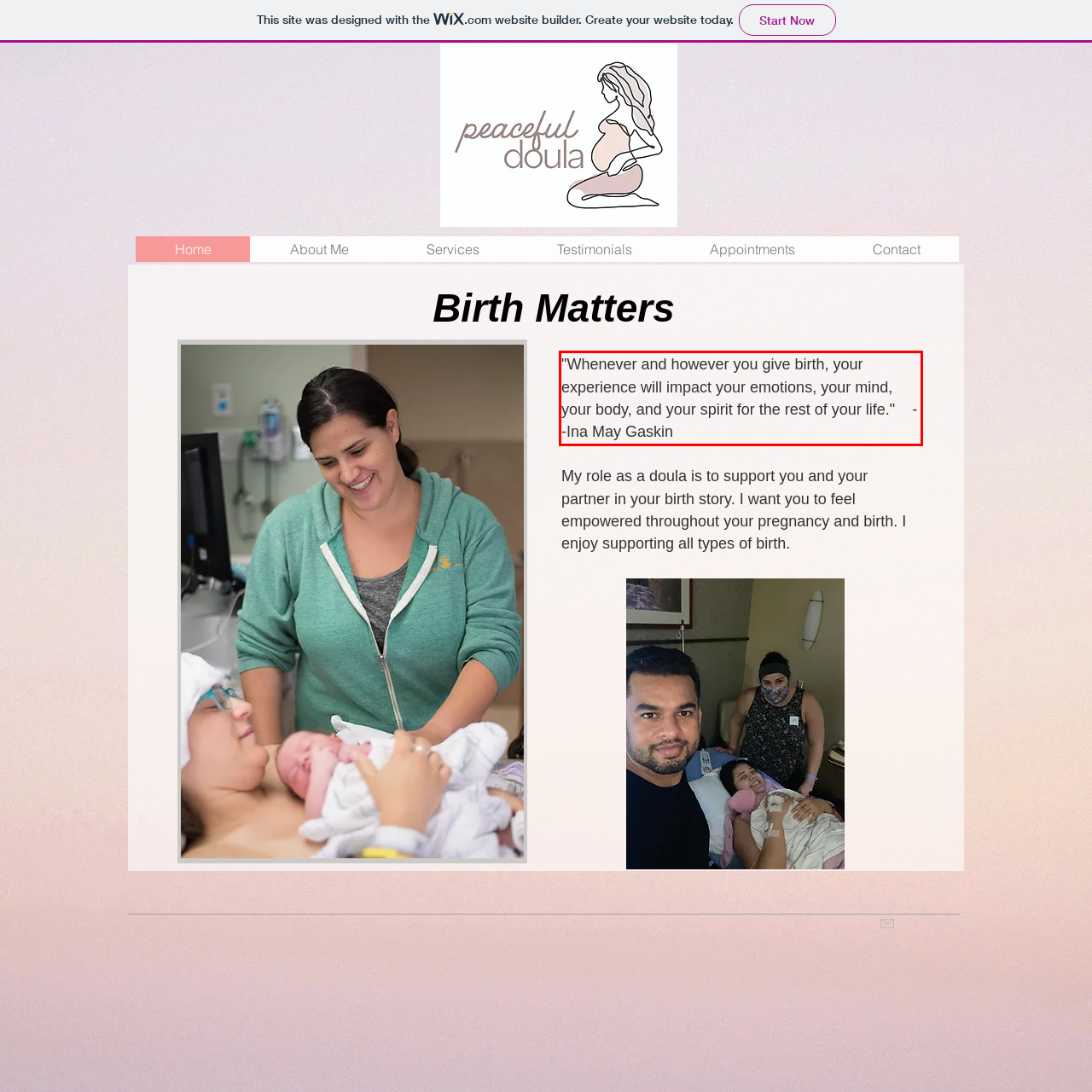You have a screenshot of a webpage with a UI element highlighted by a red bounding box. Use OCR to obtain the text within this highlighted area.

"Whenever and however you give birth, your experience will impact your emotions, your mind, your body, and your spirit for the rest of your life." --Ina May Gaskin